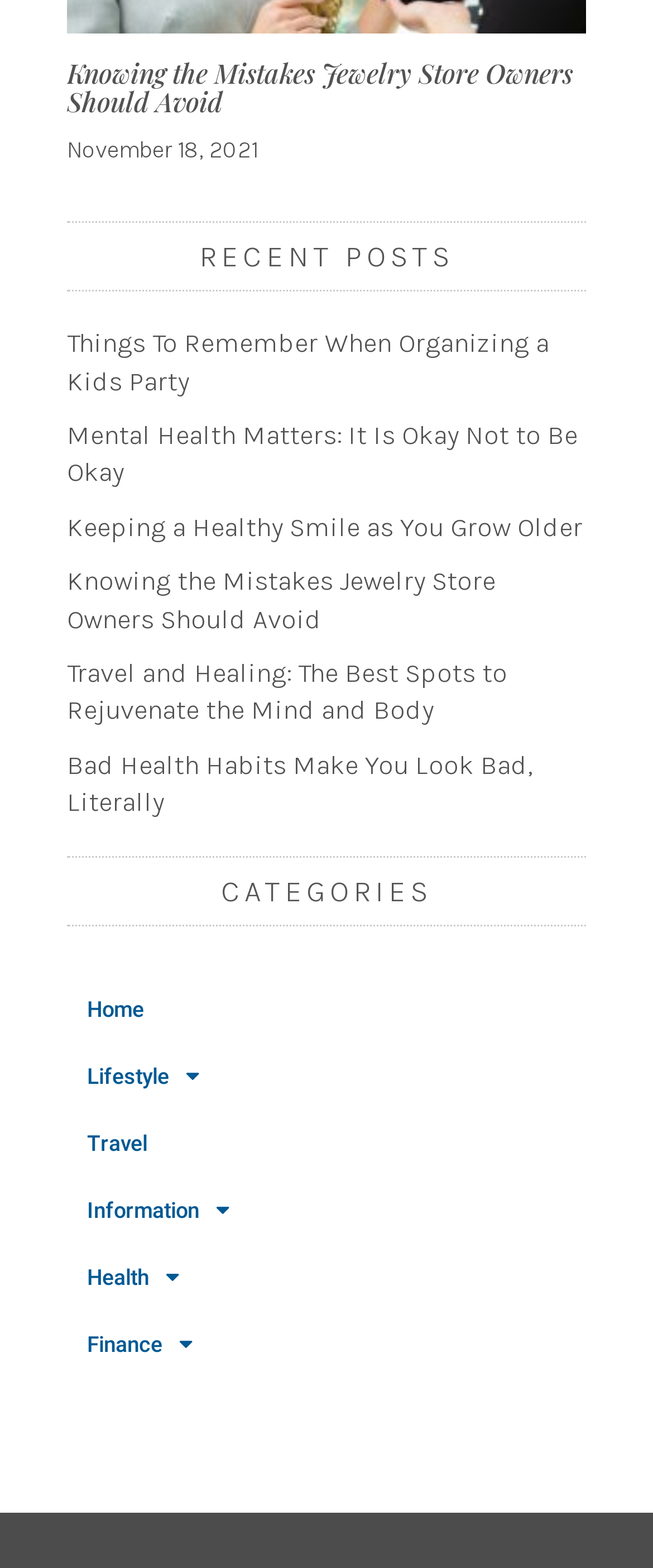Please determine the bounding box coordinates of the element's region to click for the following instruction: "browse the categories".

[0.103, 0.557, 0.897, 0.579]